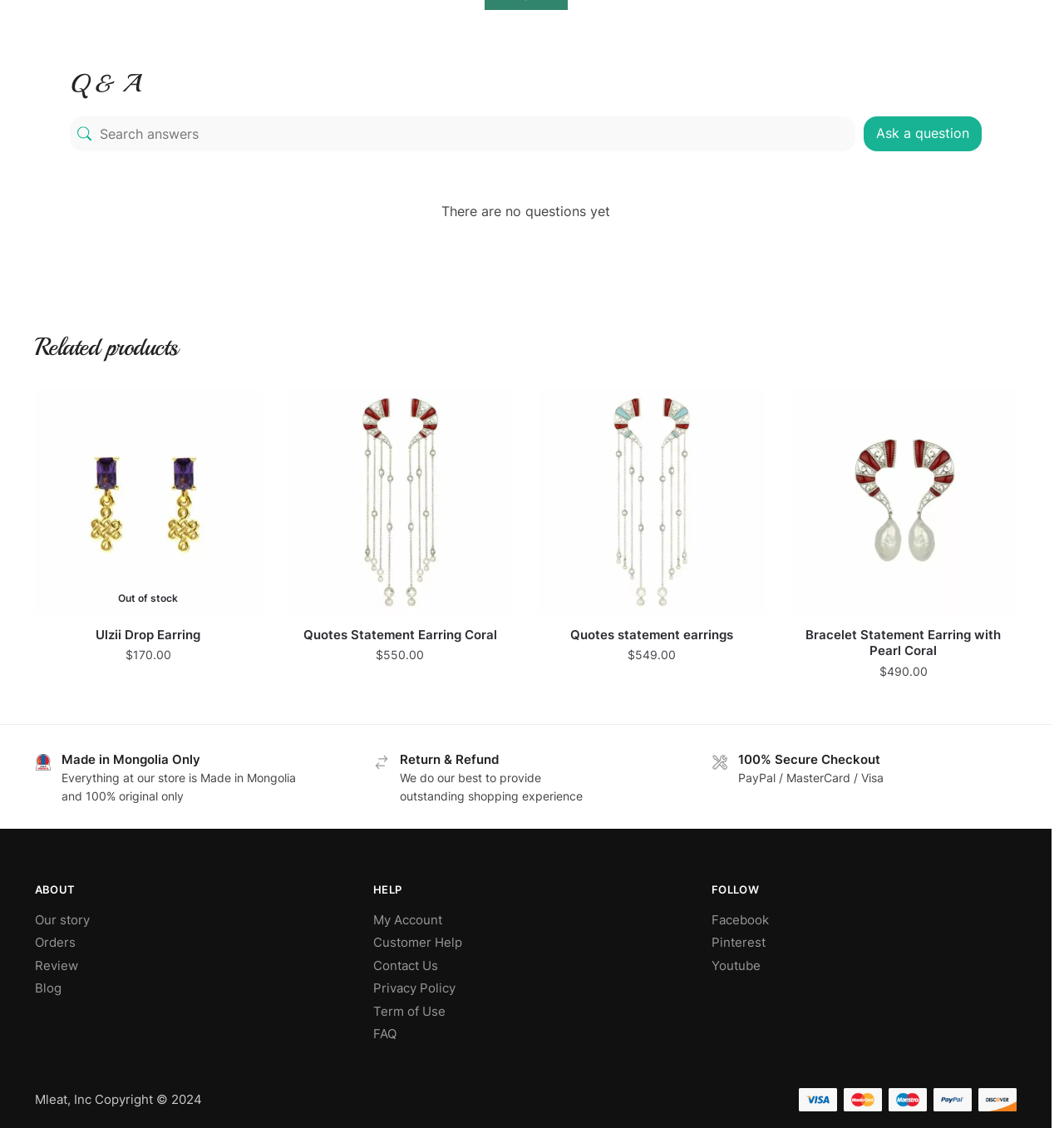Please identify the bounding box coordinates of the clickable area that will allow you to execute the instruction: "Select options for Ulzii Drop Earring".

[0.033, 0.589, 0.246, 0.619]